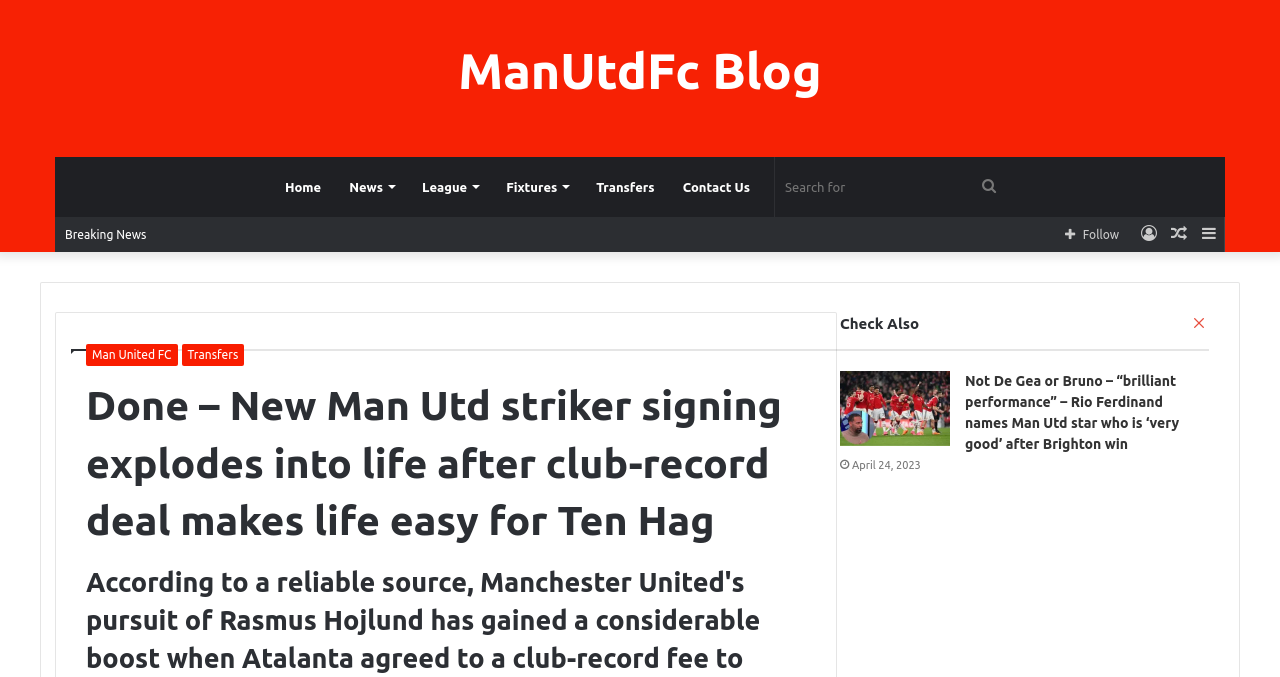Using the webpage screenshot, locate the HTML element that fits the following description and provide its bounding box: "parent_node: Comment name="comment"".

None